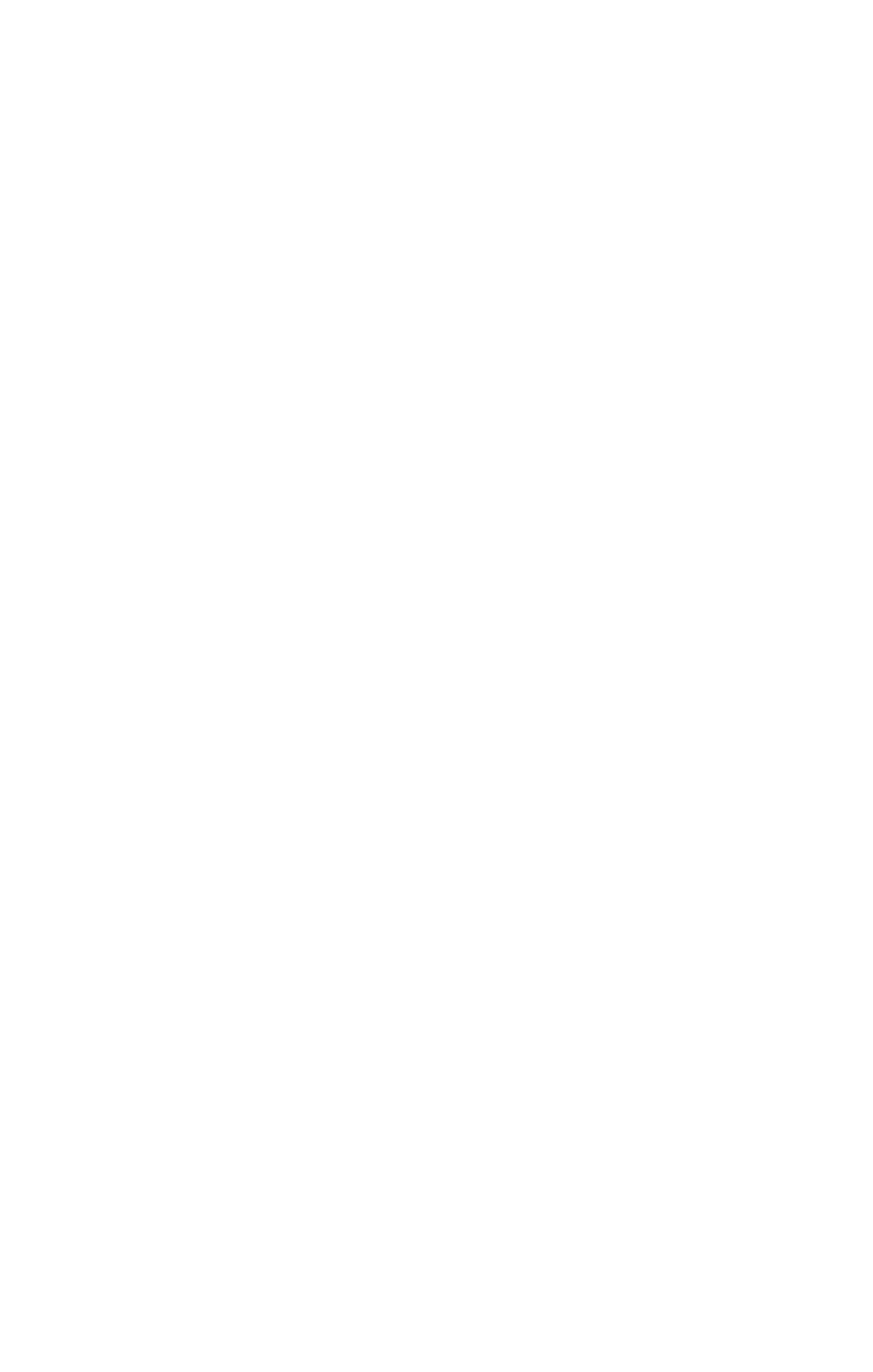Please determine the bounding box coordinates of the element to click on in order to accomplish the following task: "visit BIRD ON THE WIRE". Ensure the coordinates are four float numbers ranging from 0 to 1, i.e., [left, top, right, bottom].

[0.151, 0.17, 0.479, 0.201]